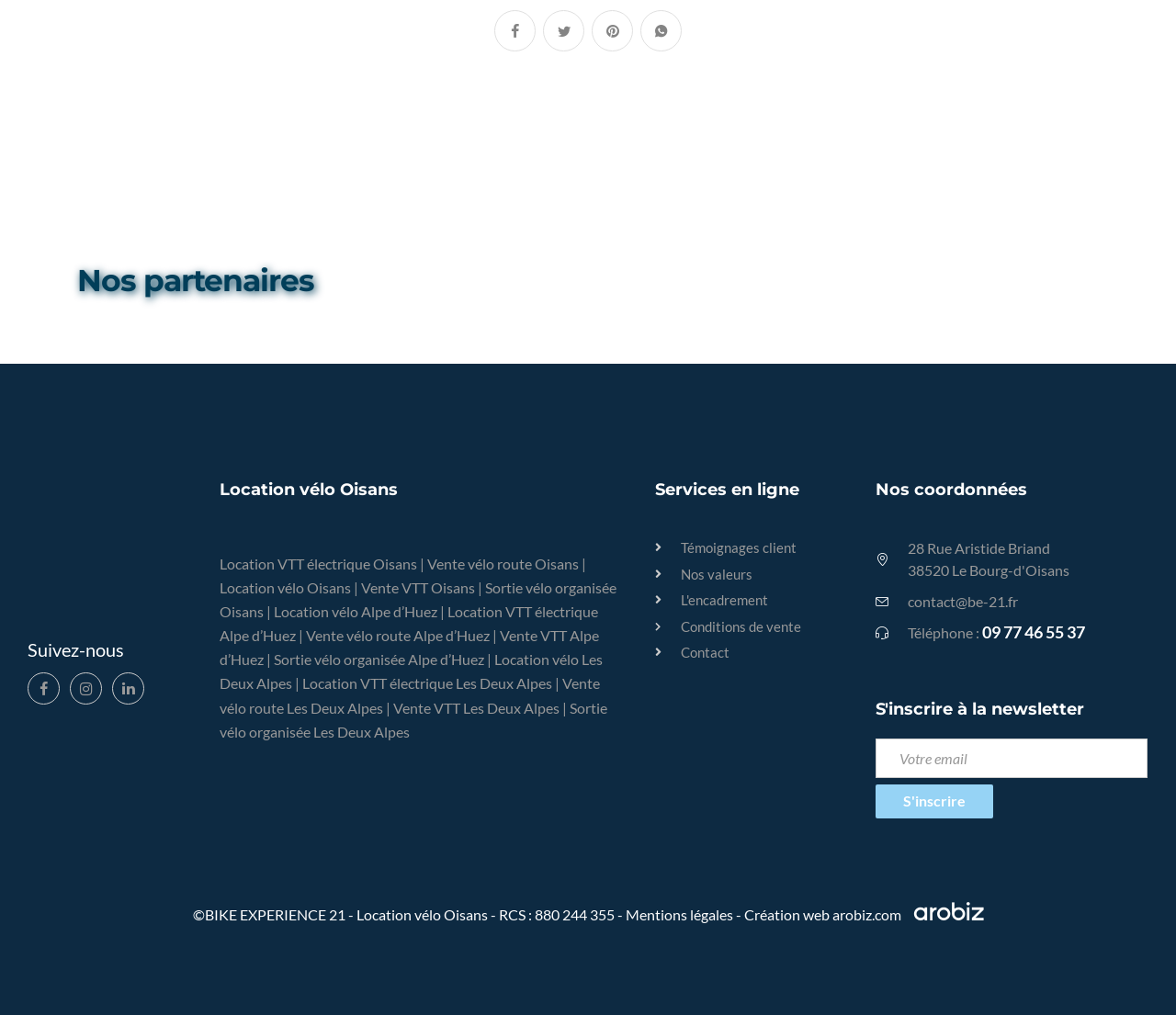Identify the bounding box coordinates of the clickable section necessary to follow the following instruction: "Click on the 'S'inscrire' button". The coordinates should be presented as four float numbers from 0 to 1, i.e., [left, top, right, bottom].

[0.745, 0.773, 0.845, 0.806]